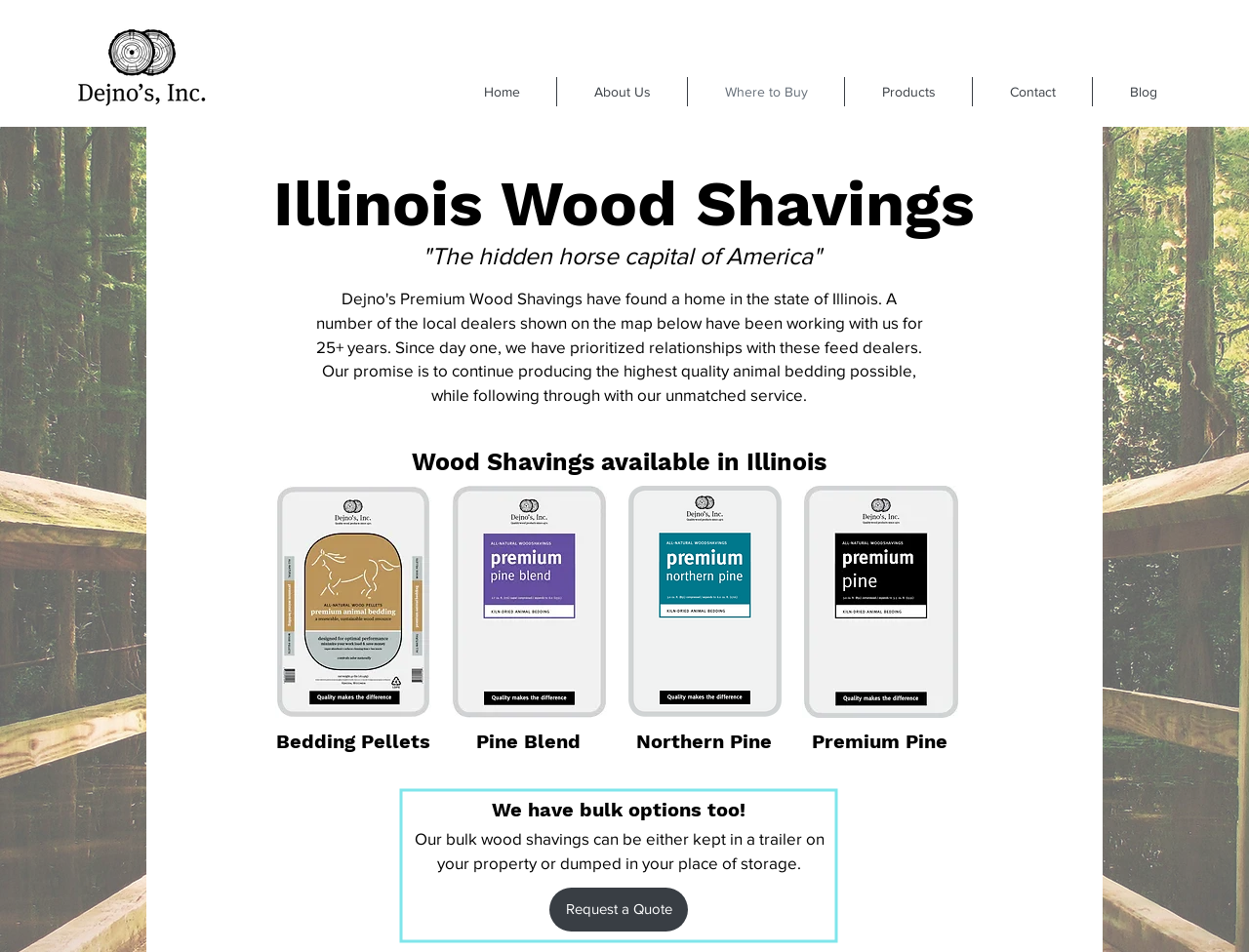Please identify the bounding box coordinates of the clickable region that I should interact with to perform the following instruction: "View products". The coordinates should be expressed as four float numbers between 0 and 1, i.e., [left, top, right, bottom].

[0.677, 0.081, 0.778, 0.112]